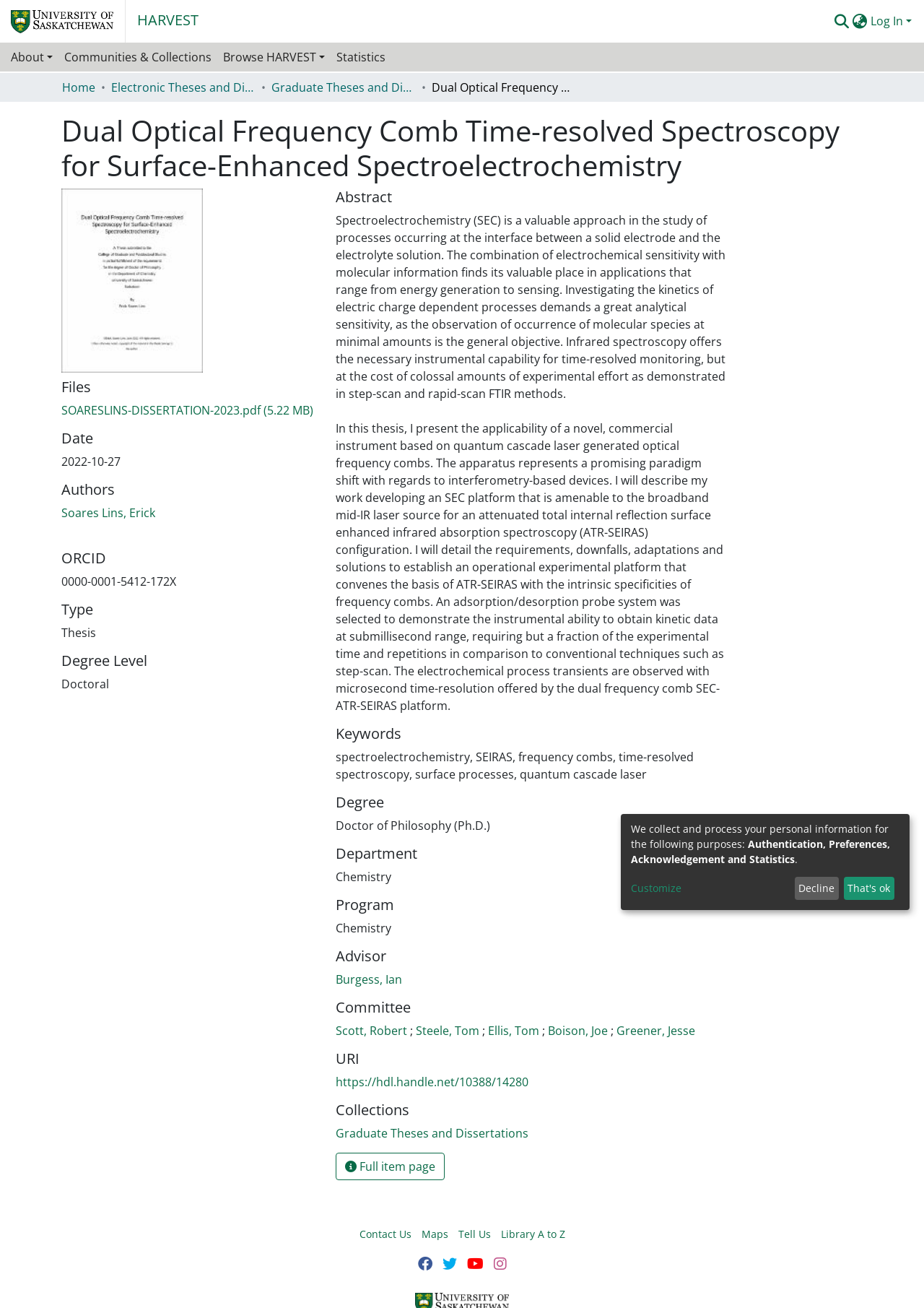Find the bounding box coordinates of the element I should click to carry out the following instruction: "Browse HARVEST".

[0.235, 0.032, 0.358, 0.054]